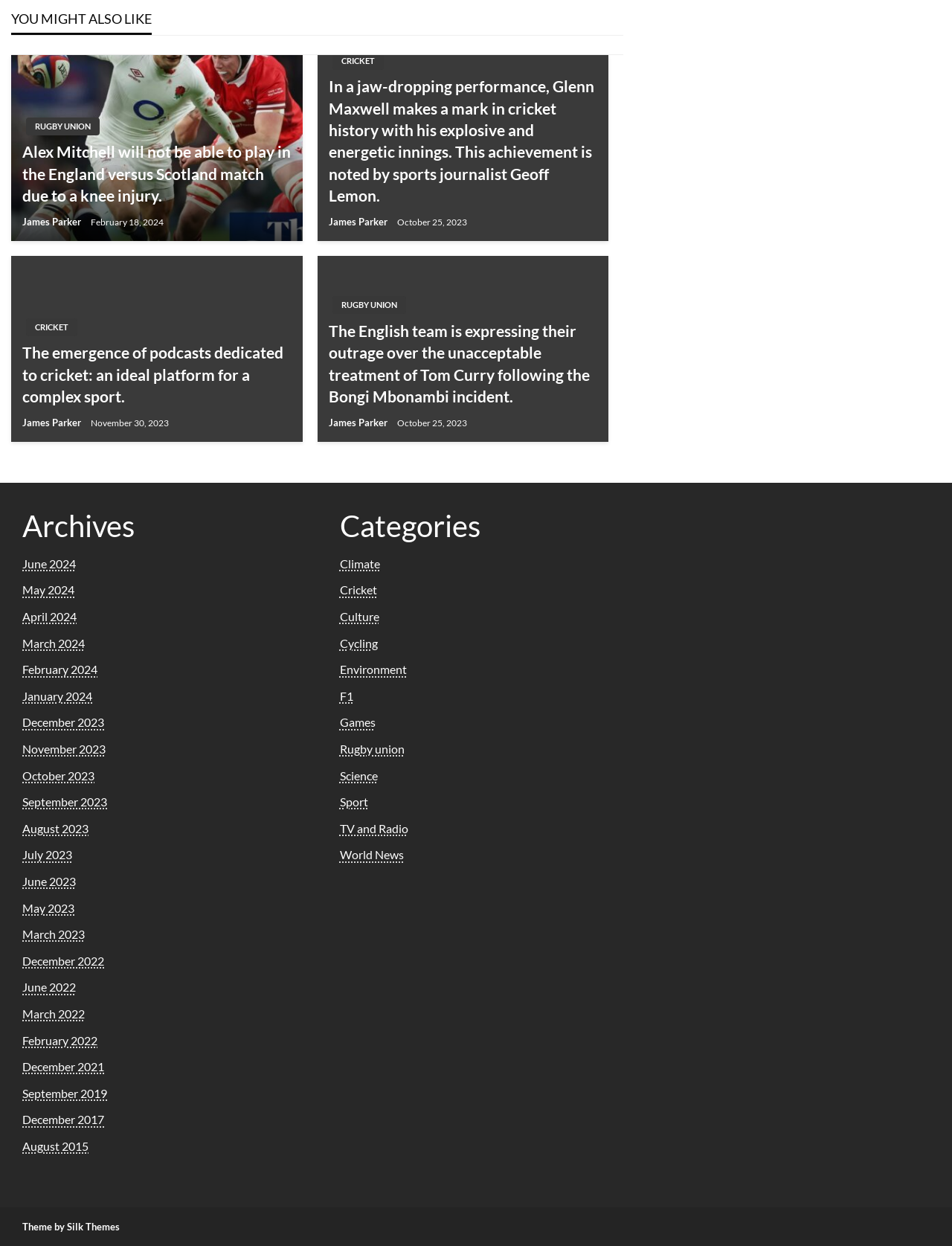Determine the bounding box coordinates of the UI element that matches the following description: "Cricket". The coordinates should be four float numbers between 0 and 1 in the format [left, top, right, bottom].

[0.357, 0.468, 0.396, 0.479]